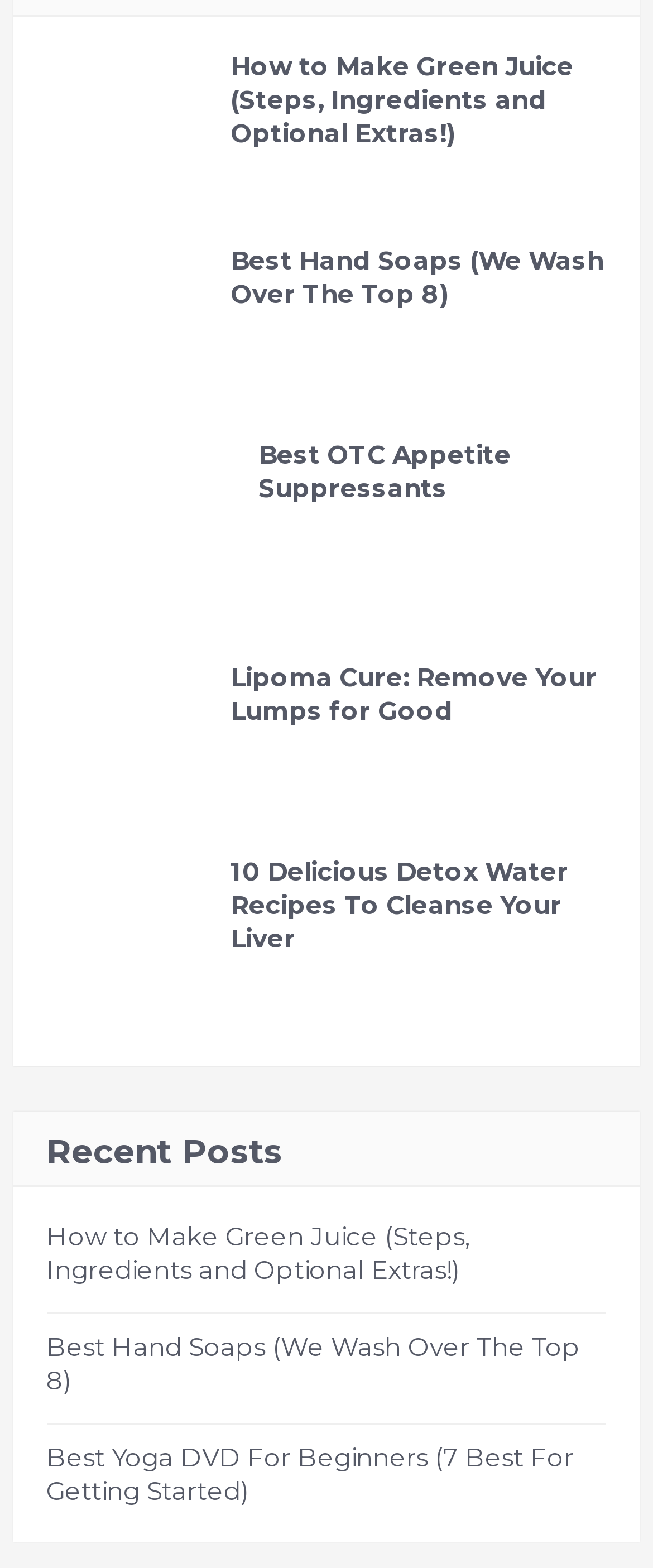How many images are there on the webpage?
Please look at the screenshot and answer using one word or phrase.

2